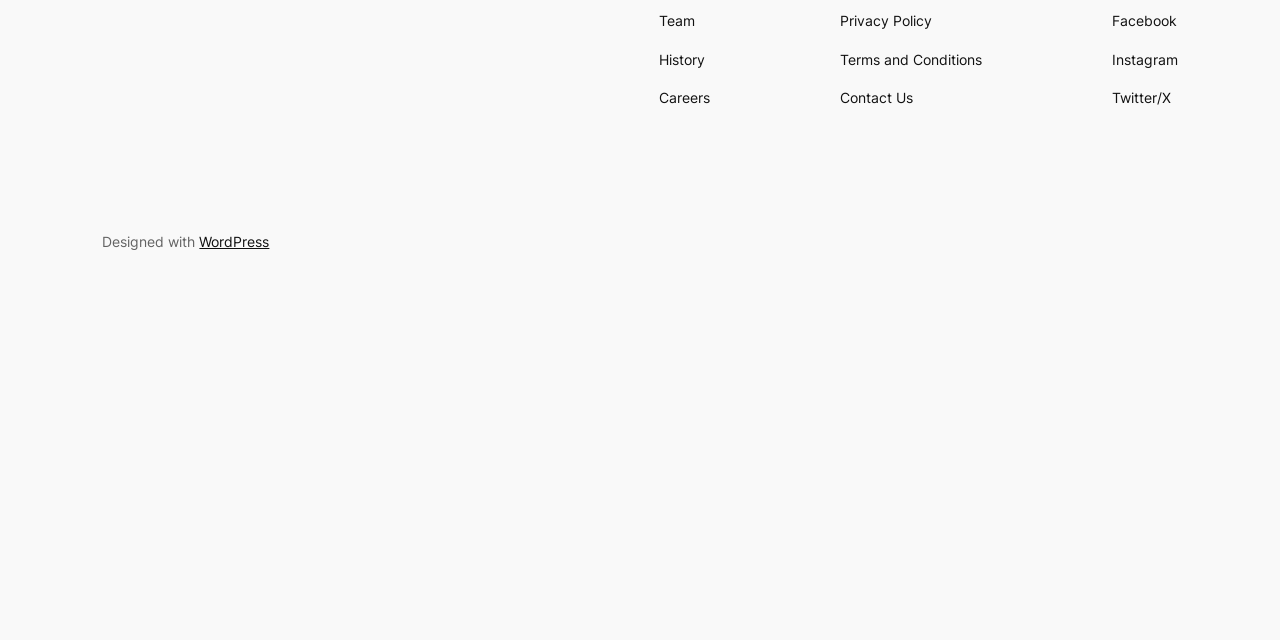Bounding box coordinates should be in the format (top-left x, top-left y, bottom-right x, bottom-right y) and all values should be floating point numbers between 0 and 1. Determine the bounding box coordinate for the UI element described as: Privacy Policy

[0.656, 0.016, 0.728, 0.051]